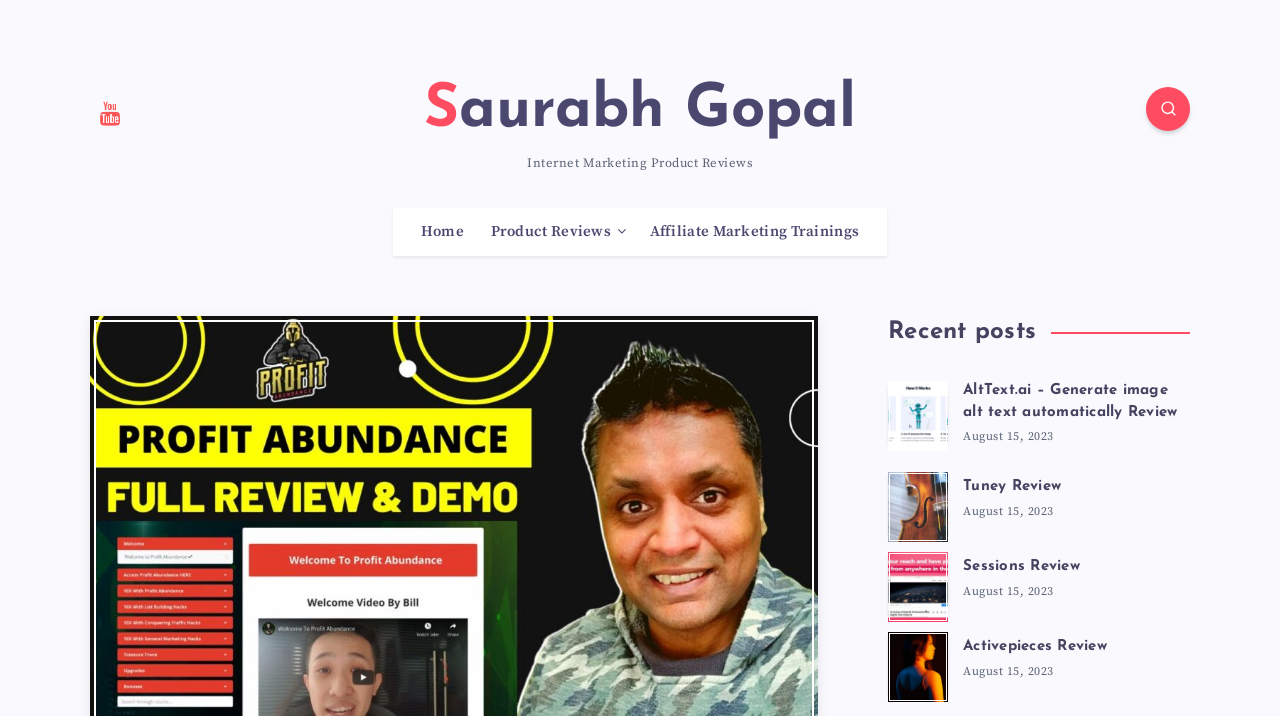Identify the bounding box coordinates of the section that should be clicked to achieve the task described: "Check the recent post on Tuney Review".

[0.694, 0.659, 0.741, 0.749]